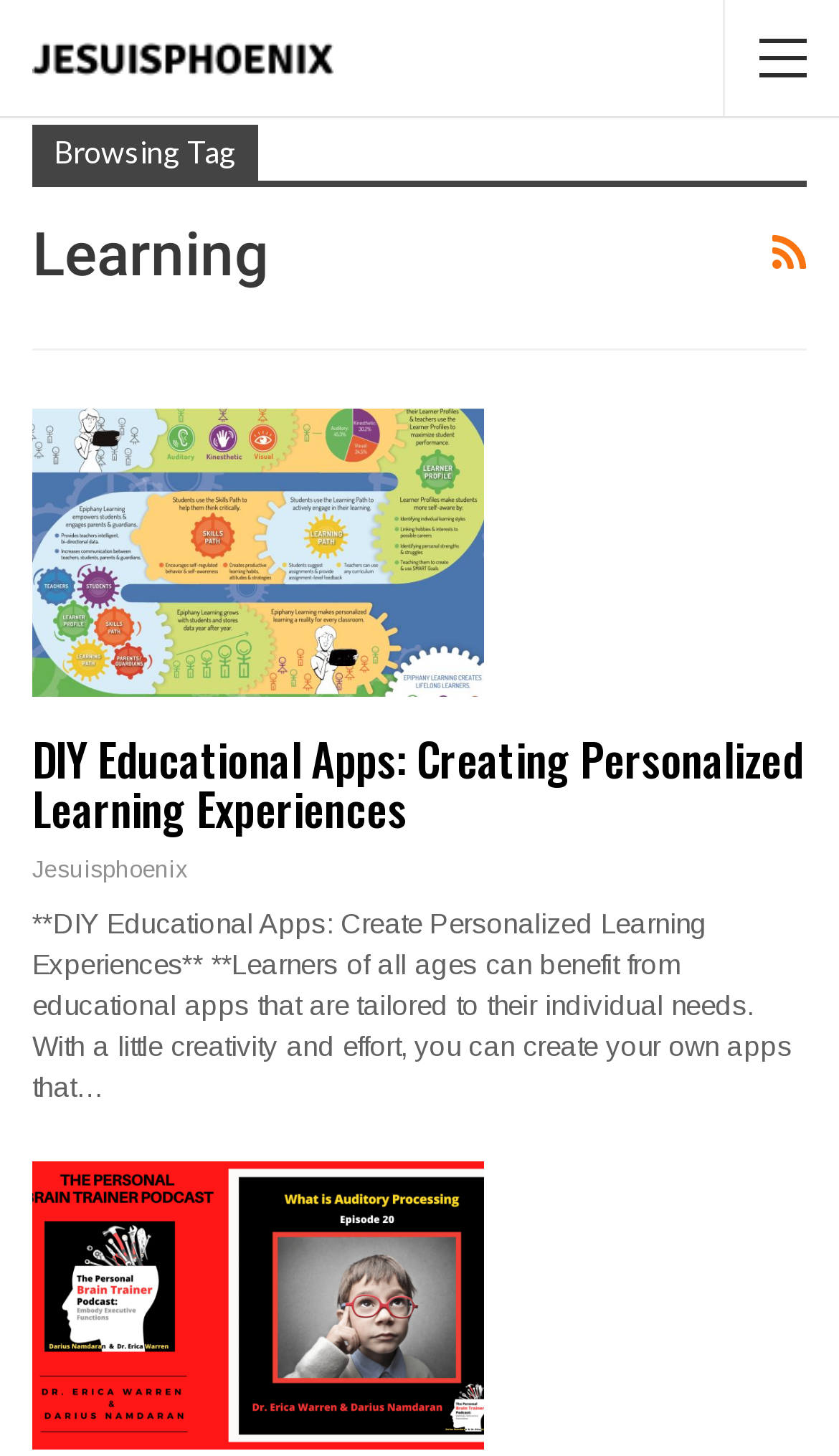What is the title of the first article?
Please give a well-detailed answer to the question.

The first article link has the text 'DIY Educational Apps: Creating Personalized Learning Experiences', so the title of the first article is 'DIY Educational Apps'.